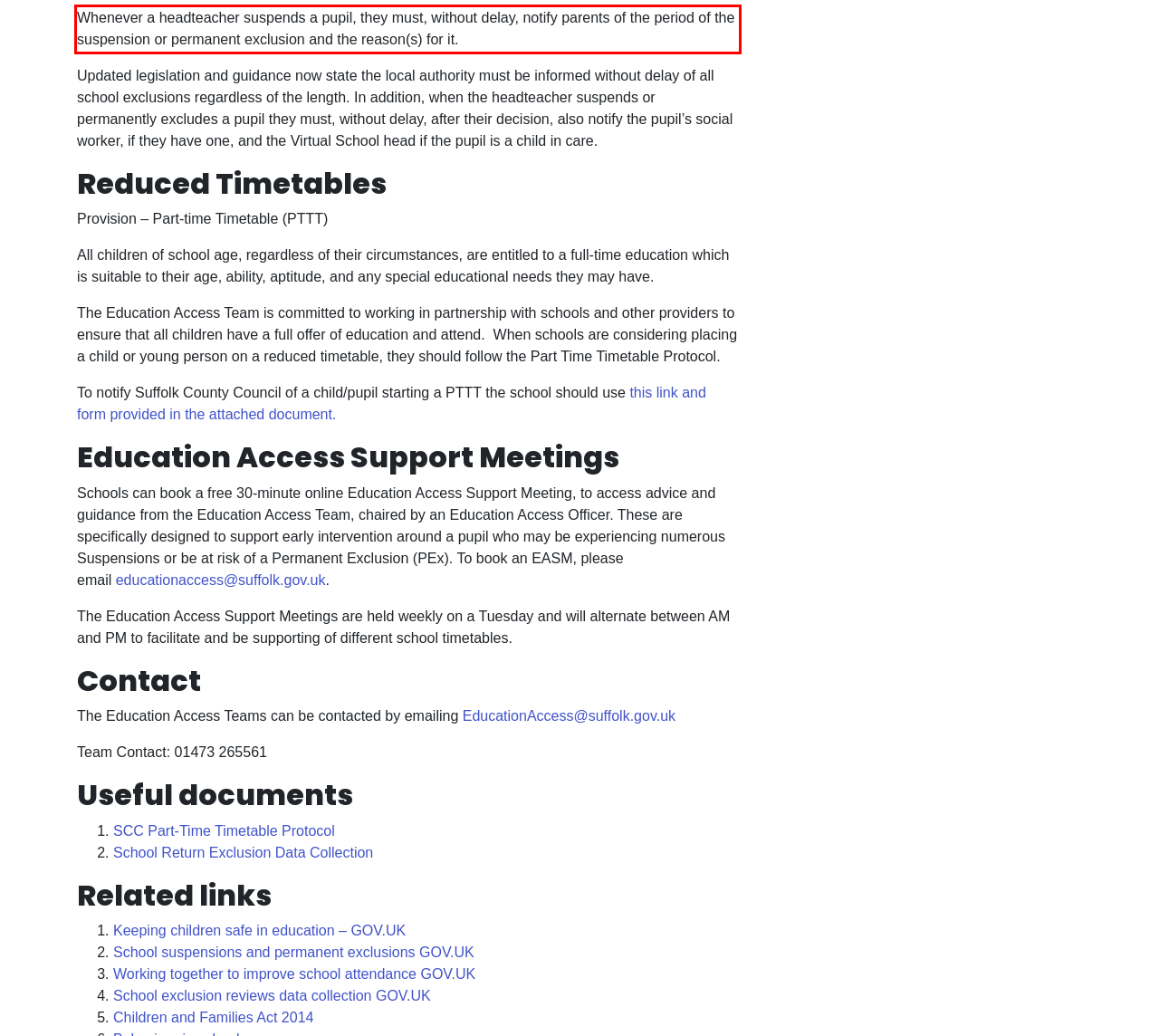You are given a webpage screenshot with a red bounding box around a UI element. Extract and generate the text inside this red bounding box.

Whenever a headteacher suspends a pupil, they must, without delay, notify parents of the period of the suspension or permanent exclusion and the reason(s) for it.